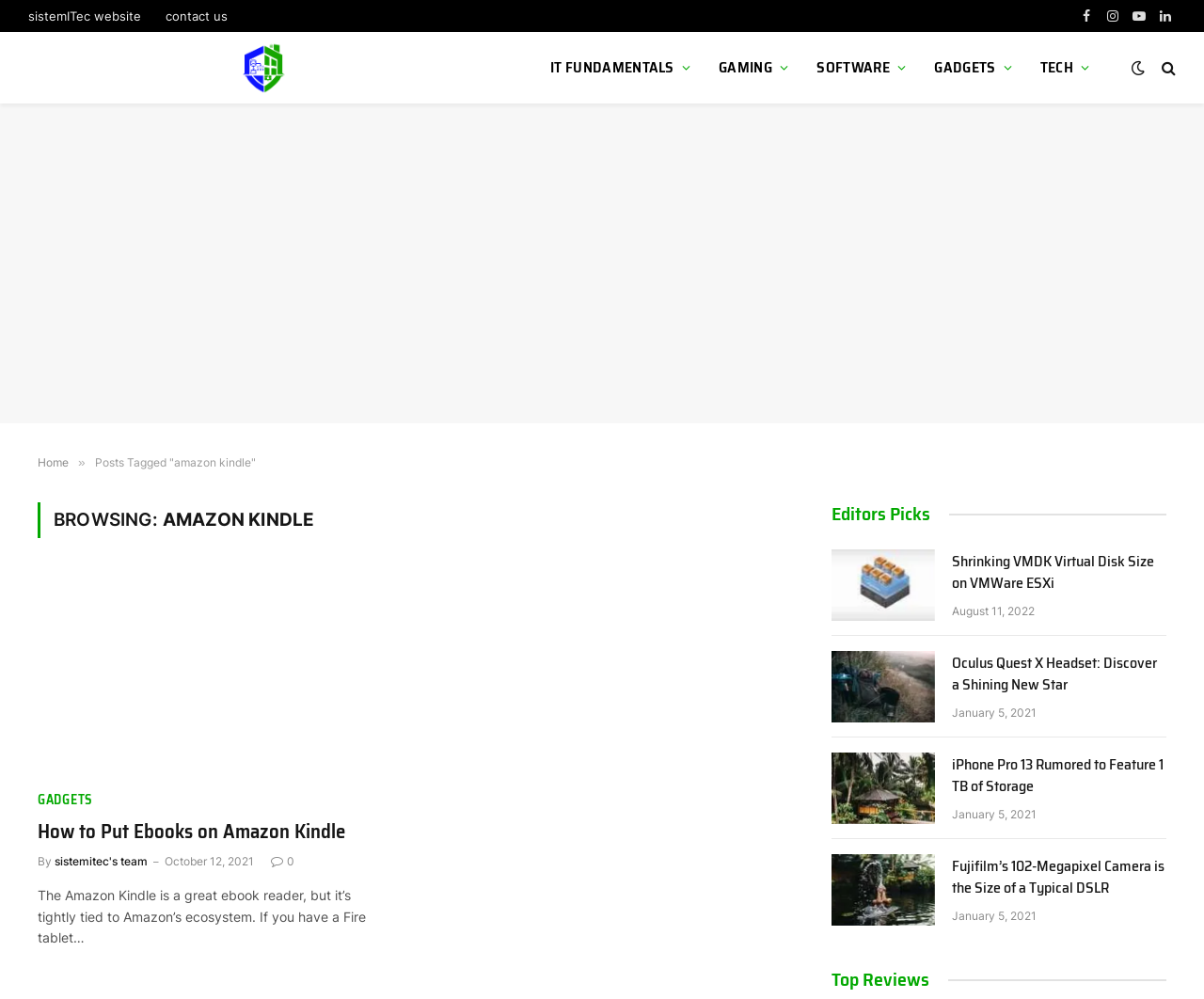Locate the bounding box of the UI element described in the following text: "IT Fundamentals".

[0.445, 0.032, 0.585, 0.104]